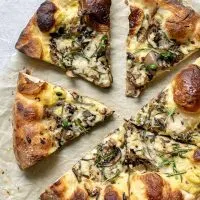What type of onions are used on the pizza?
Give a single word or phrase answer based on the content of the image.

Caramelized